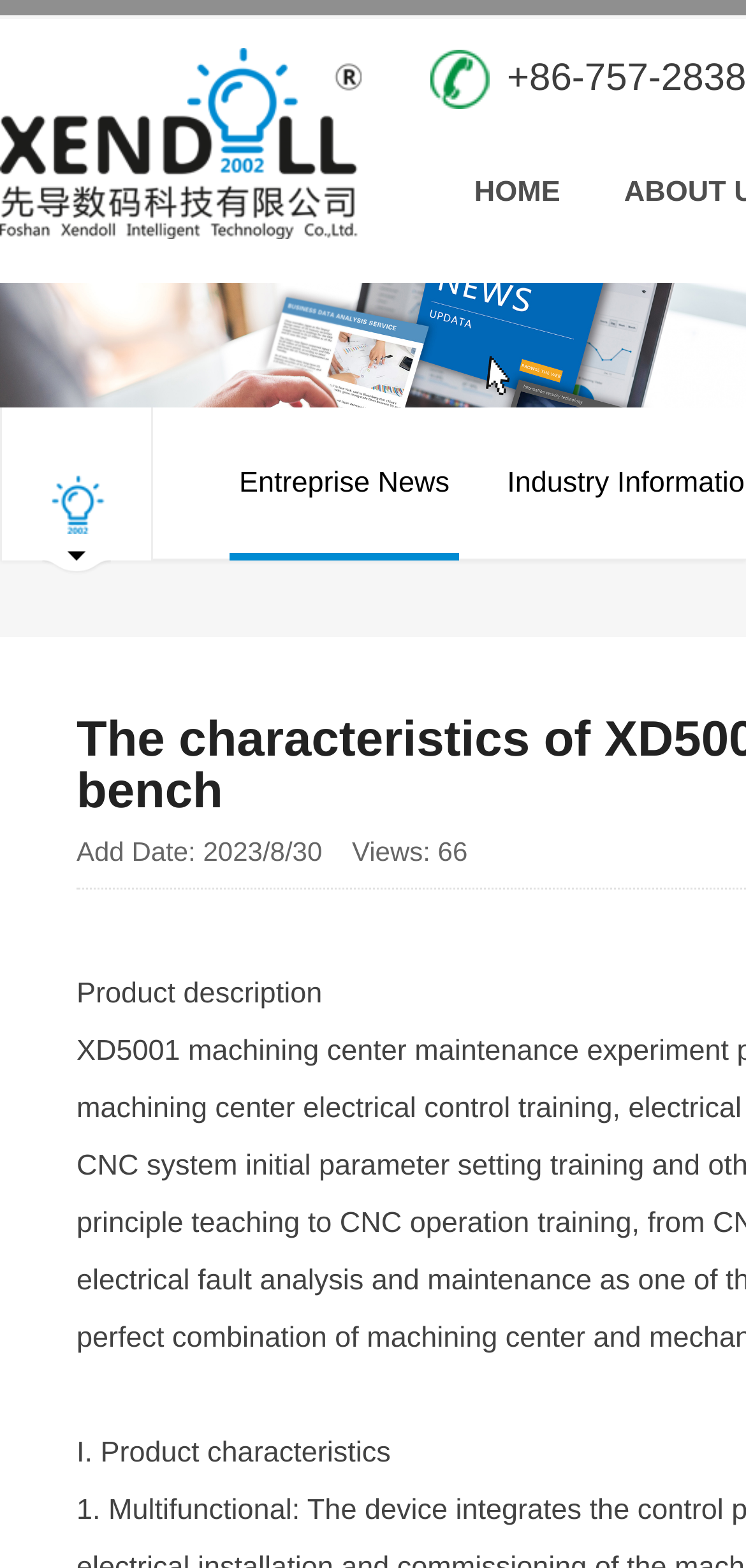What is the second menu item?
Please utilize the information in the image to give a detailed response to the question.

I examined the menu items on the webpage and found that the second item is a link with the text 'Entreprise News'.